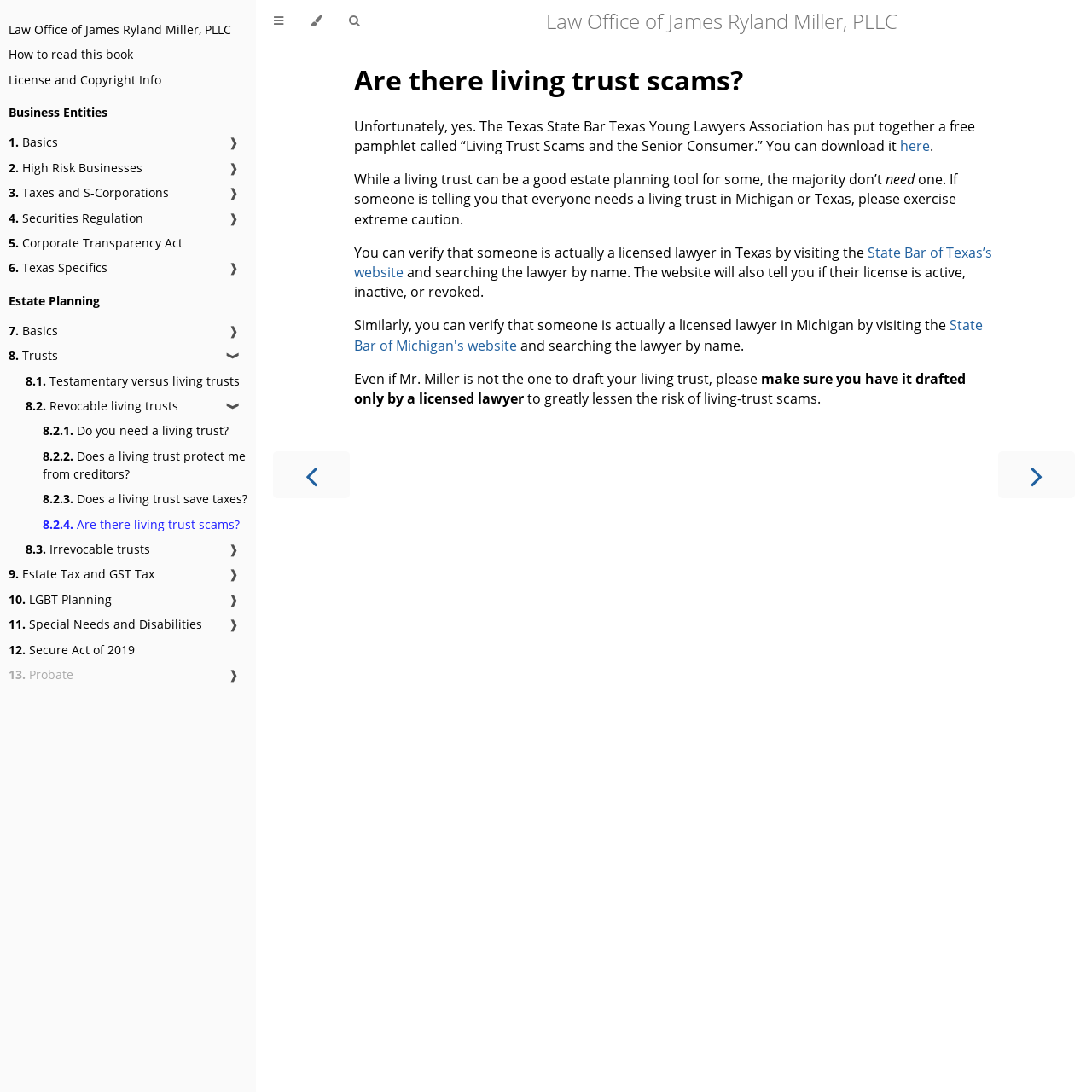Pinpoint the bounding box coordinates of the clickable area necessary to execute the following instruction: "Navigate to the previous chapter". The coordinates should be given as four float numbers between 0 and 1, namely [left, top, right, bottom].

[0.25, 0.413, 0.32, 0.456]